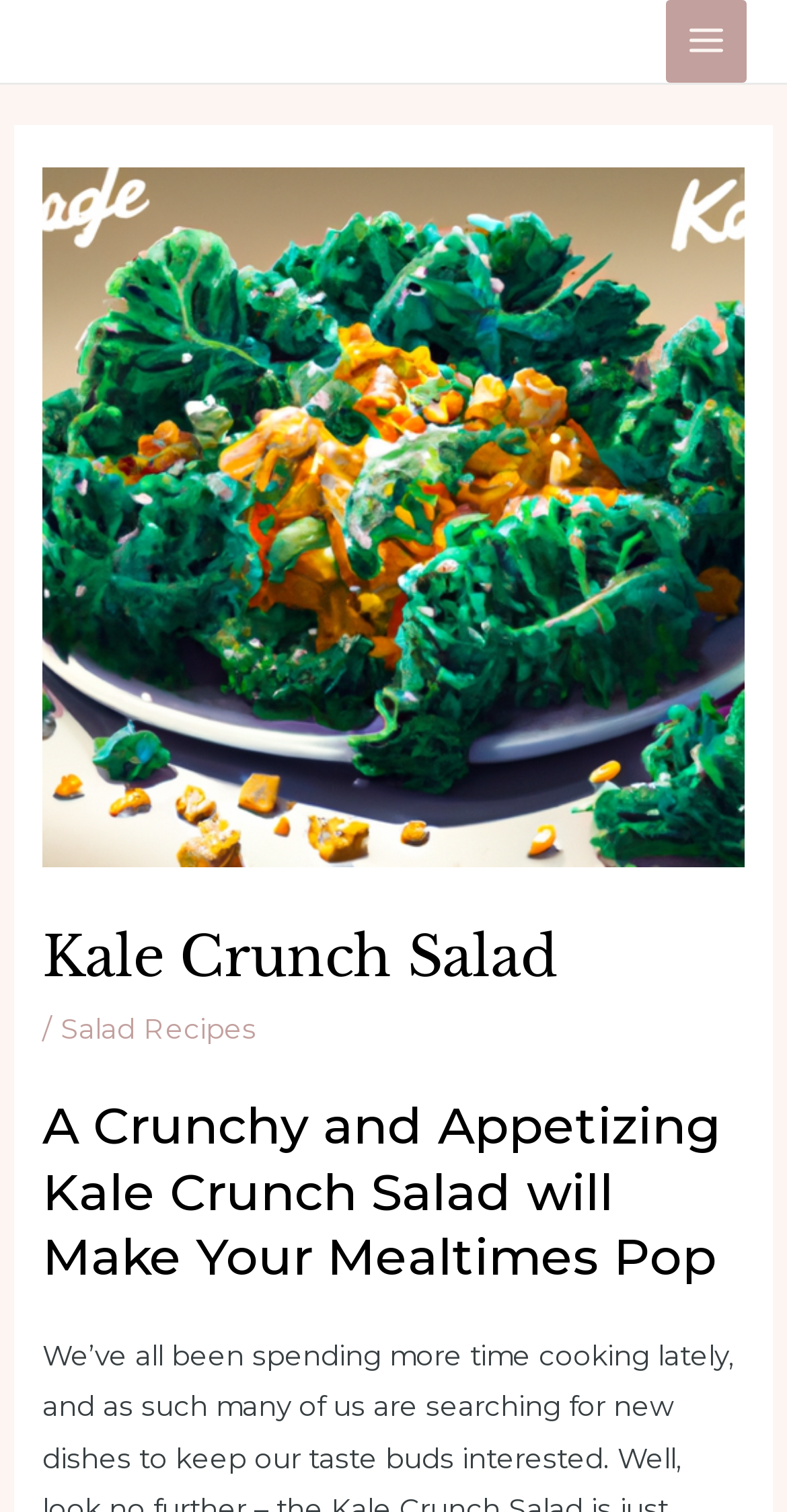Give a succinct answer to this question in a single word or phrase: 
What is the tone of the recipe description?

Appetizing